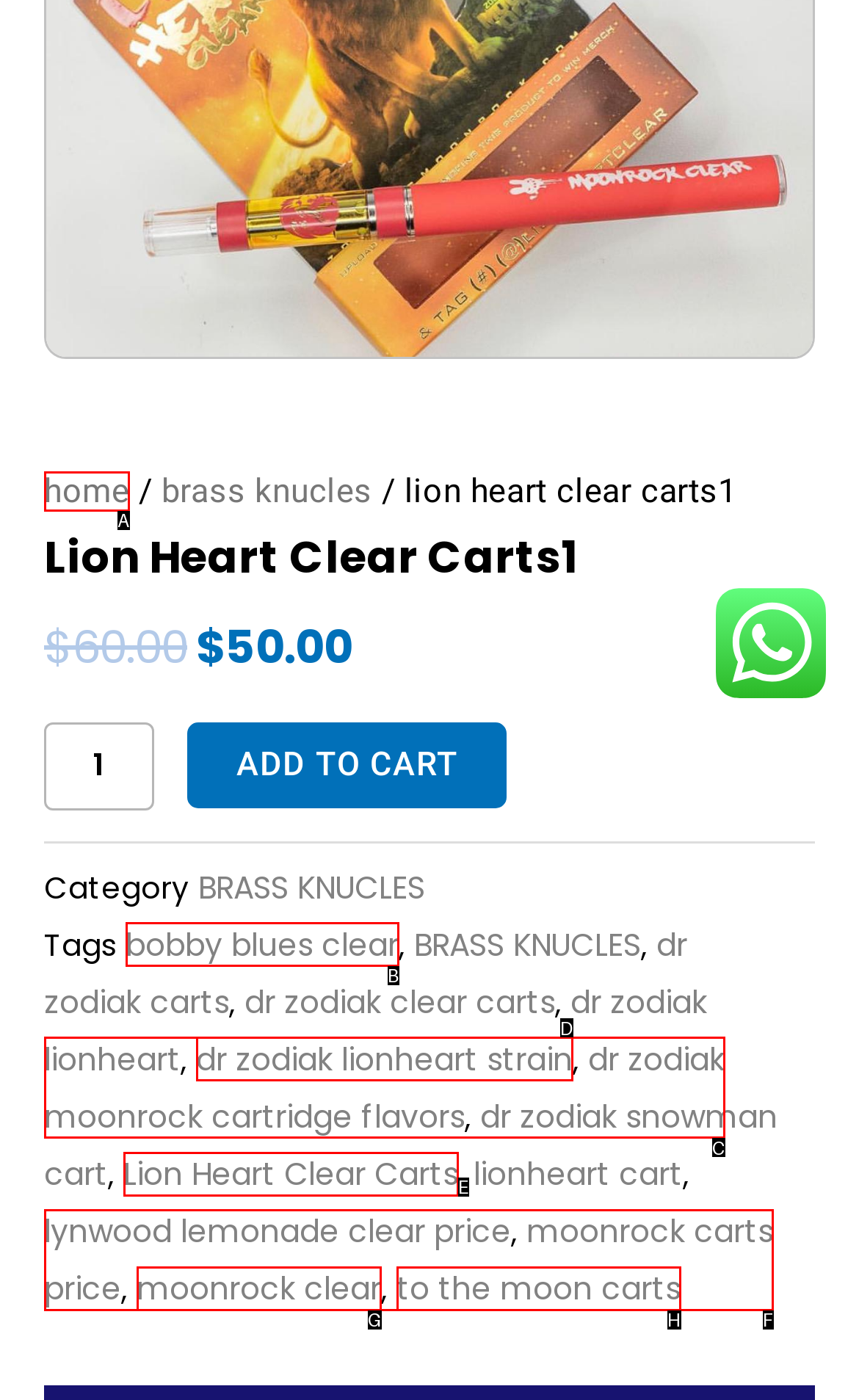Which HTML element among the options matches this description: Home? Answer with the letter representing your choice.

A